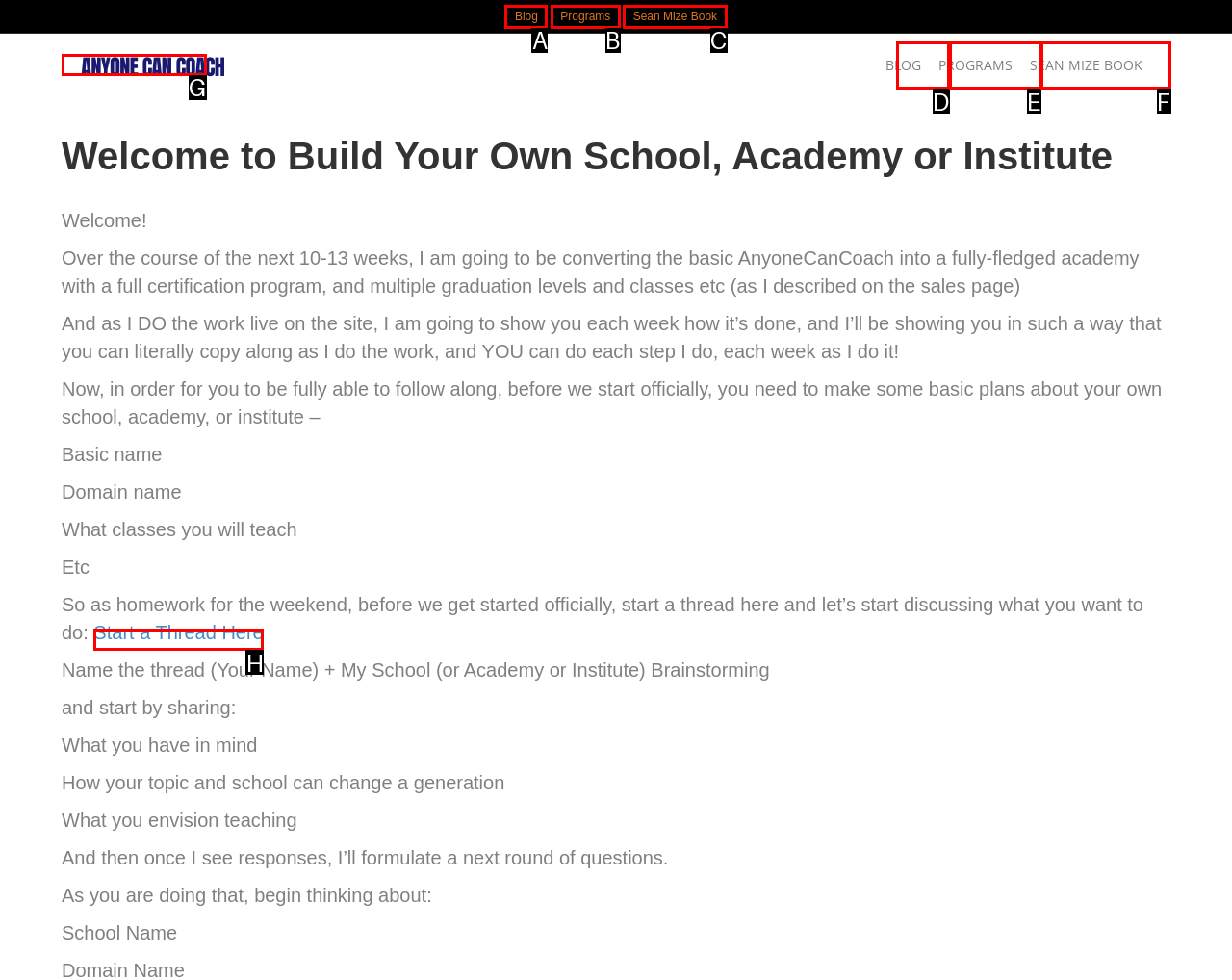Find the HTML element that corresponds to the description: Sean Mize Book. Indicate your selection by the letter of the appropriate option.

C